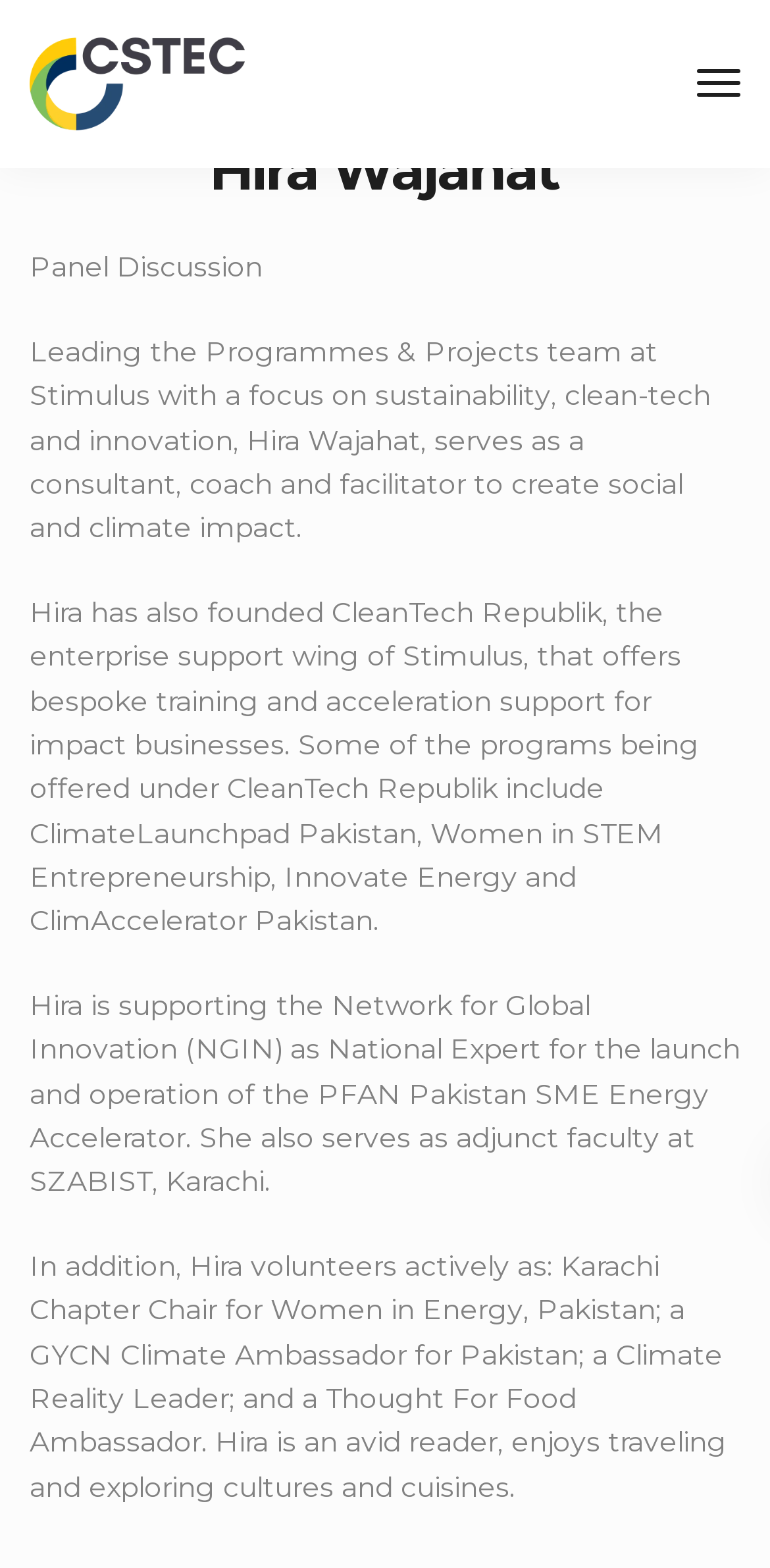What is CleanTech Republik?
Based on the image, give a one-word or short phrase answer.

Enterprise support wing